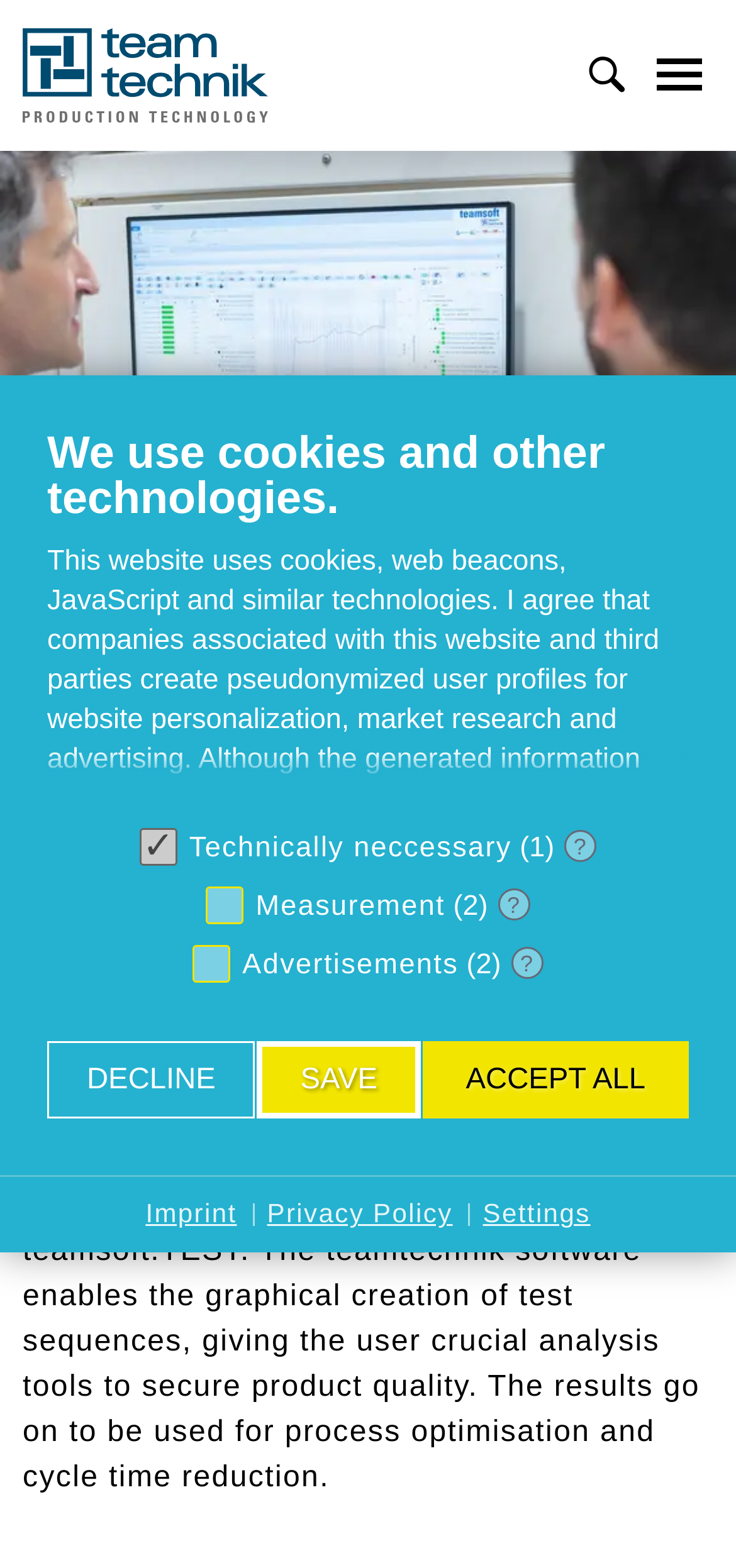Please locate the bounding box coordinates of the element that should be clicked to achieve the given instruction: "View teamsoft.TEST testing software details".

[0.0, 0.096, 1.0, 0.471]